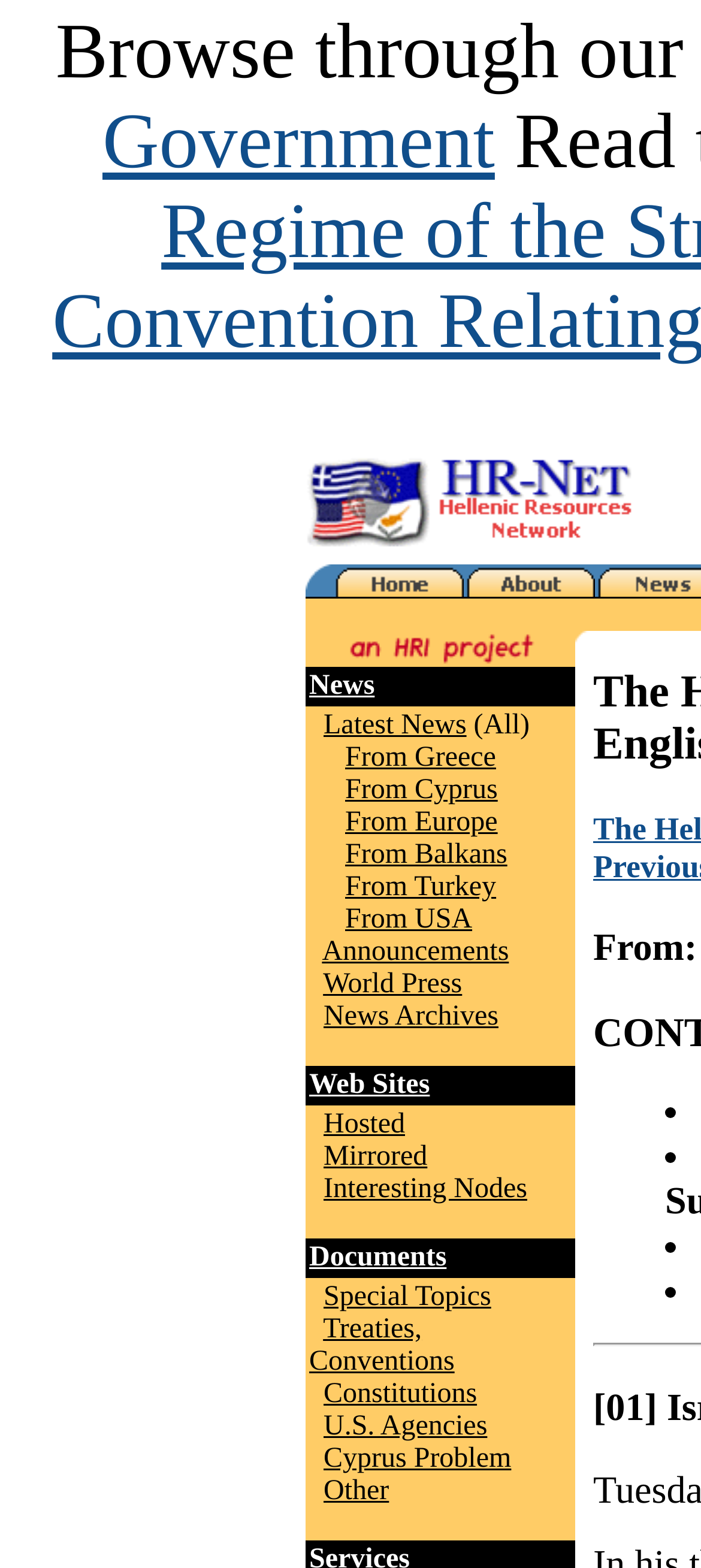Provide a single word or phrase to answer the given question: 
What is the layout of the webpage?

Table layout